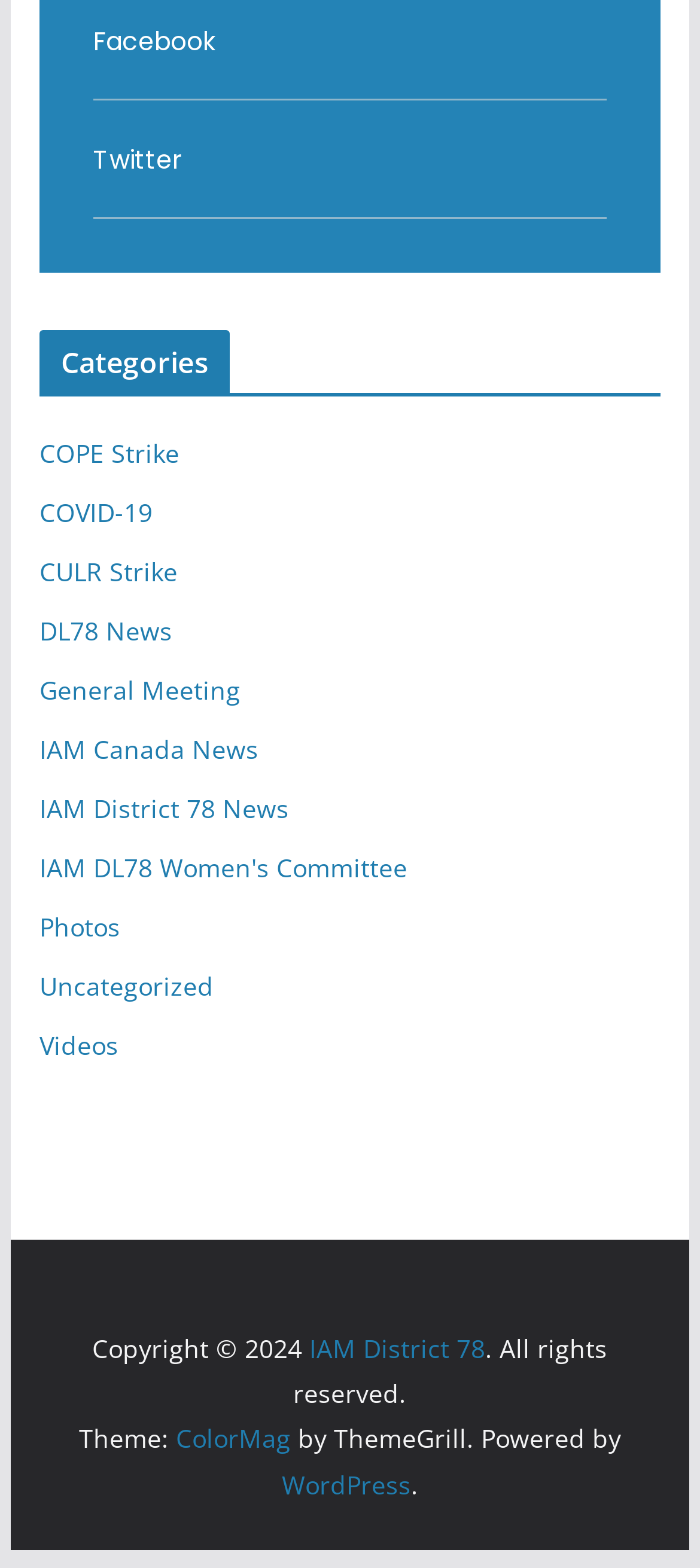Please provide a one-word or short phrase answer to the question:
How many social media links are provided?

2